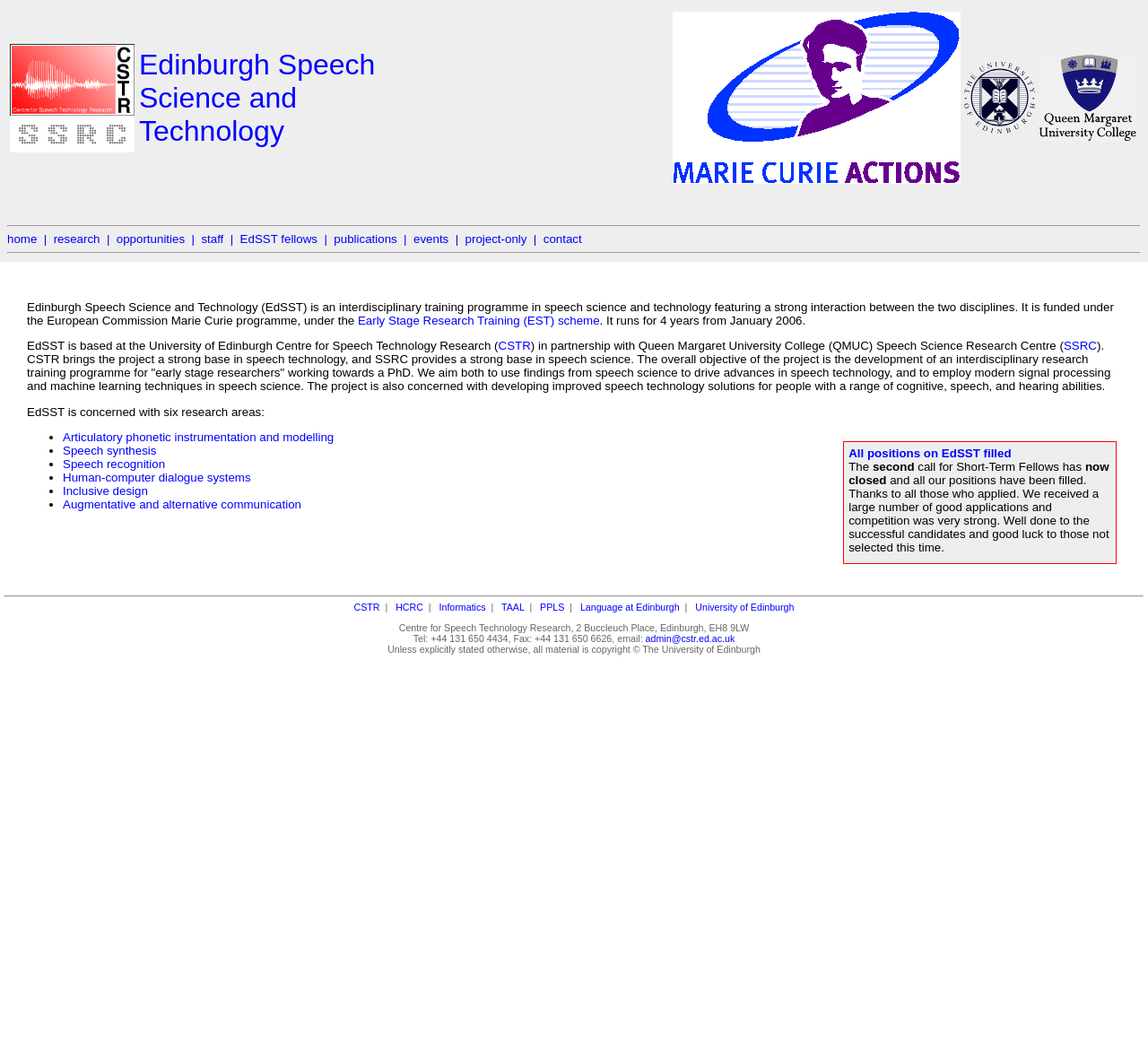Please respond in a single word or phrase: 
What is the funding source of EdSST?

Marie Curie programme